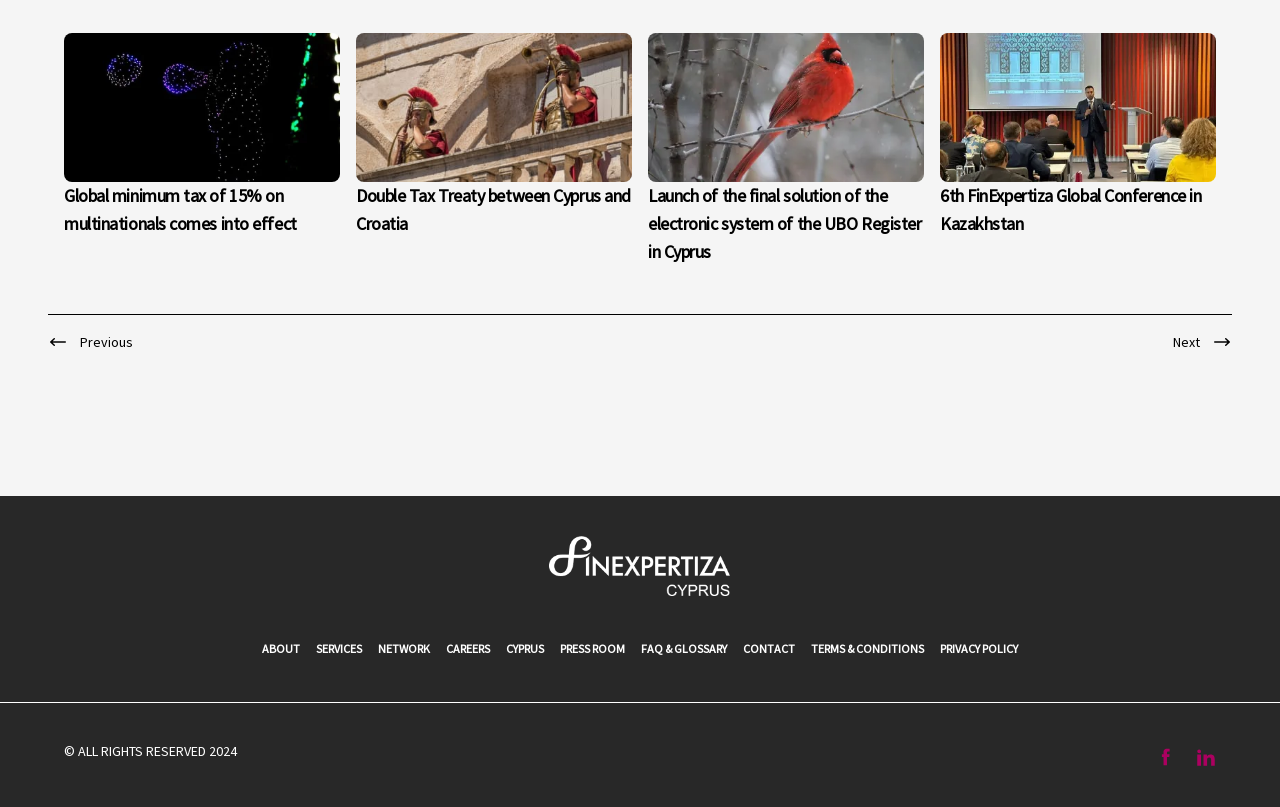Use a single word or phrase to answer the question:
What is the copyright year mentioned at the bottom of the page?

2024